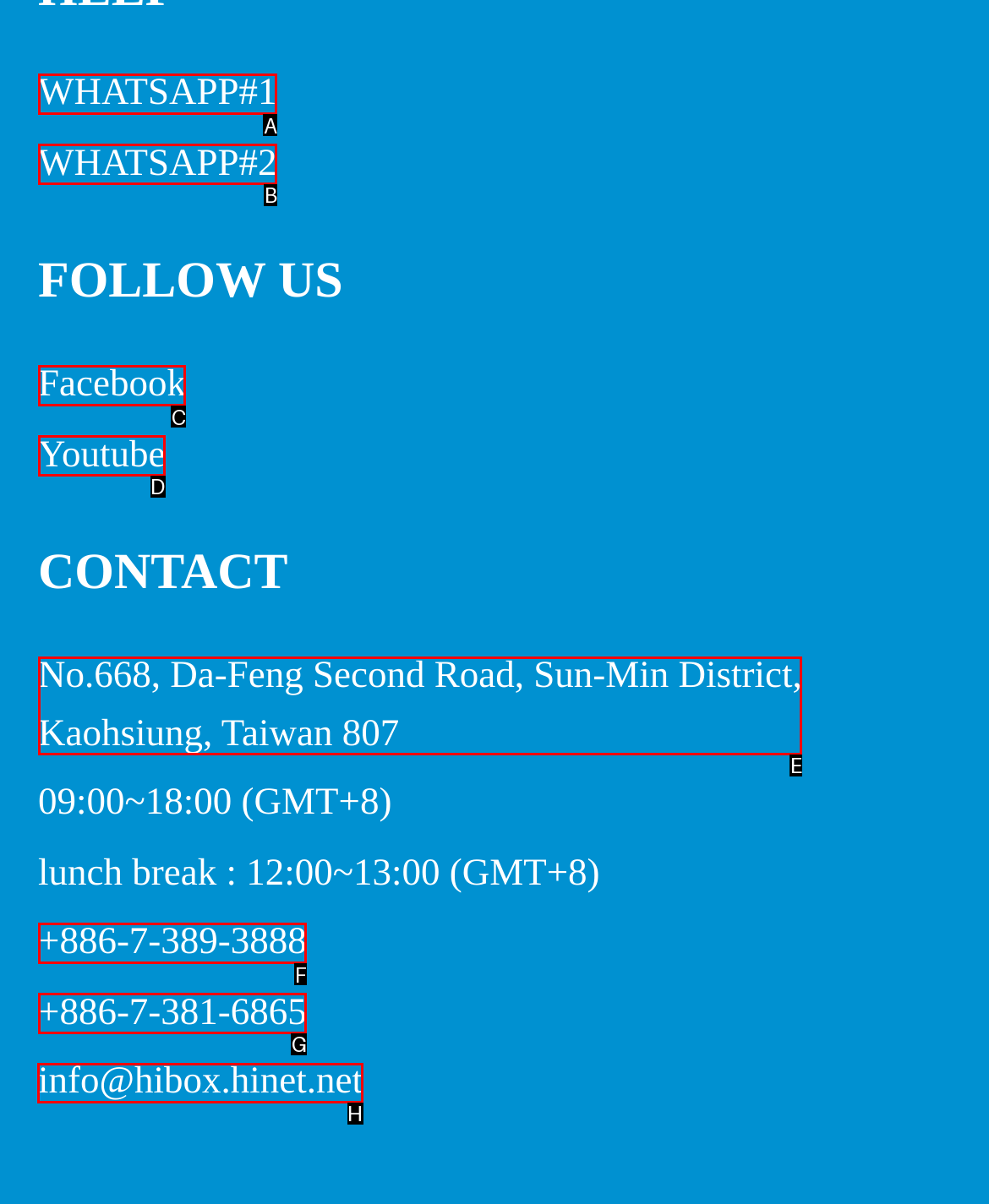Choose the HTML element to click for this instruction: visit the webinars page Answer with the letter of the correct choice from the given options.

None